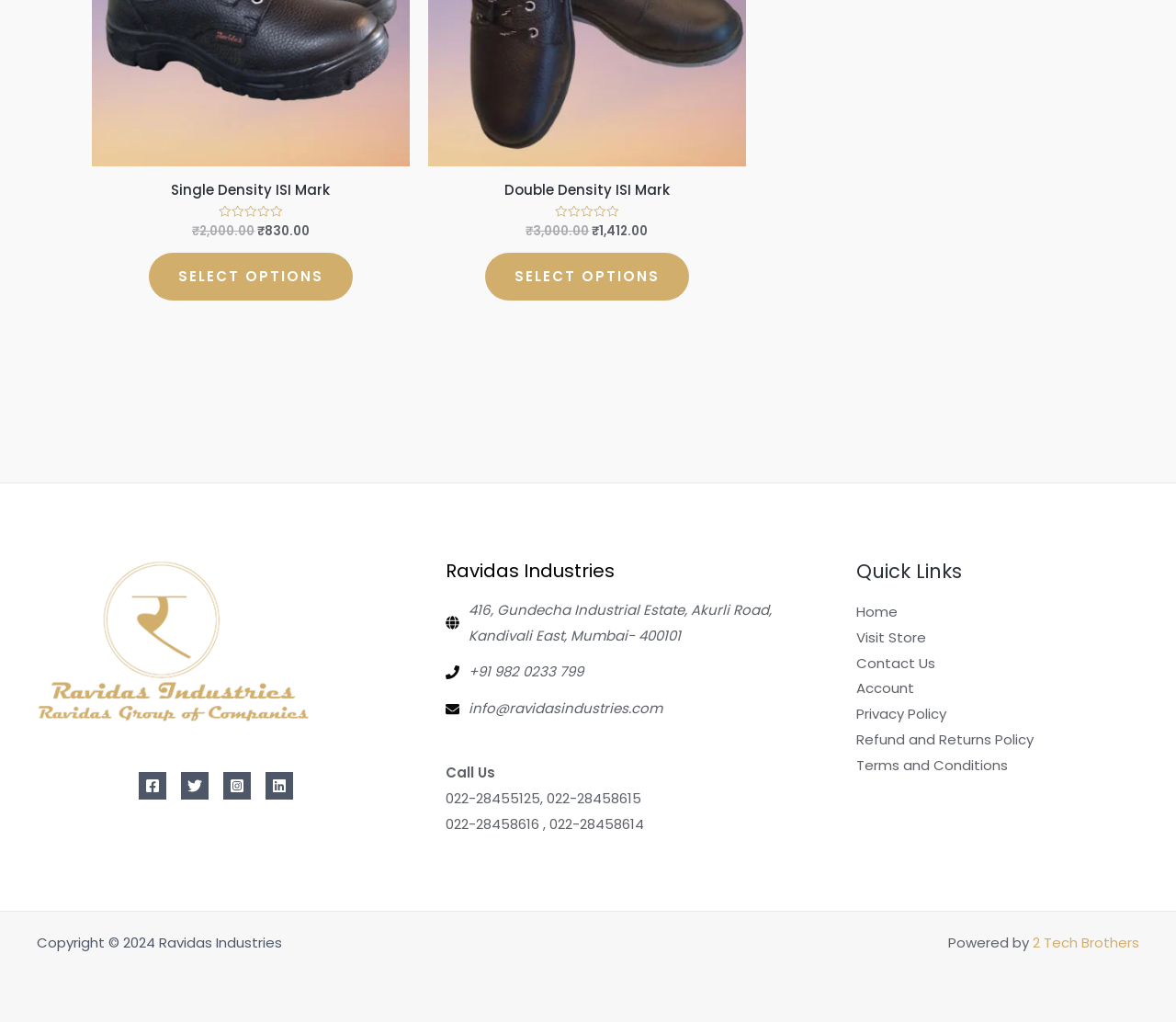What is the phone number to contact Ravidas Industries?
Examine the webpage screenshot and provide an in-depth answer to the question.

I found the phone number by looking at the link element with OCR text '+91 982 0233 799' in the footer section of the webpage. This element is located within a complementary element with a description 'Footer Widget 1'.